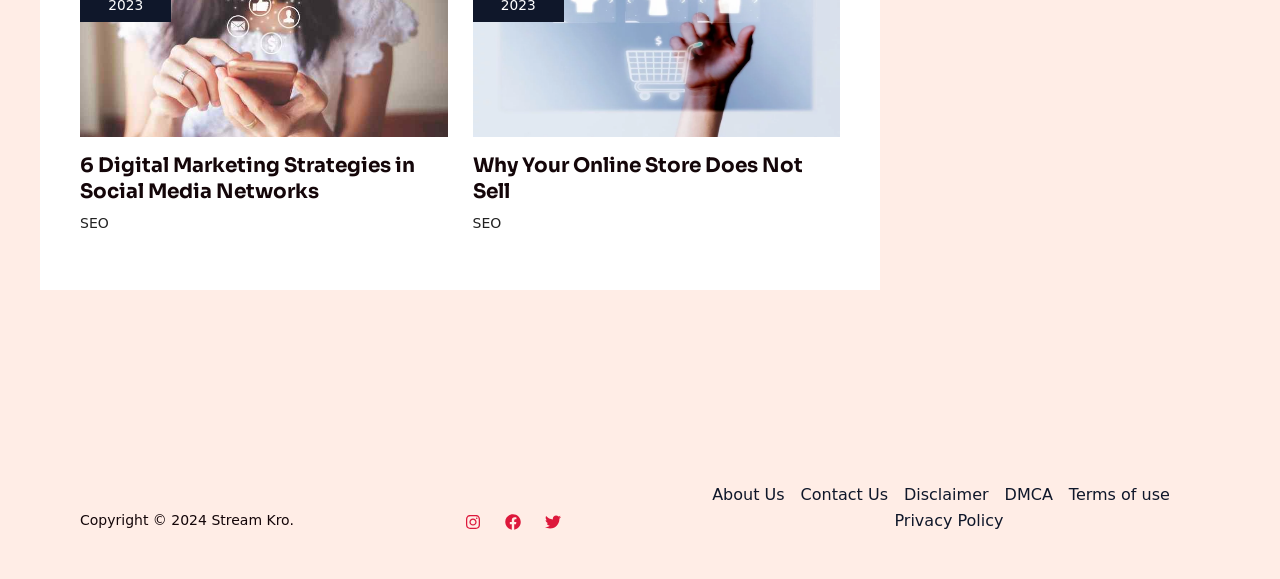Point out the bounding box coordinates of the section to click in order to follow this instruction: "Go to the About Us page".

[0.556, 0.833, 0.619, 0.878]